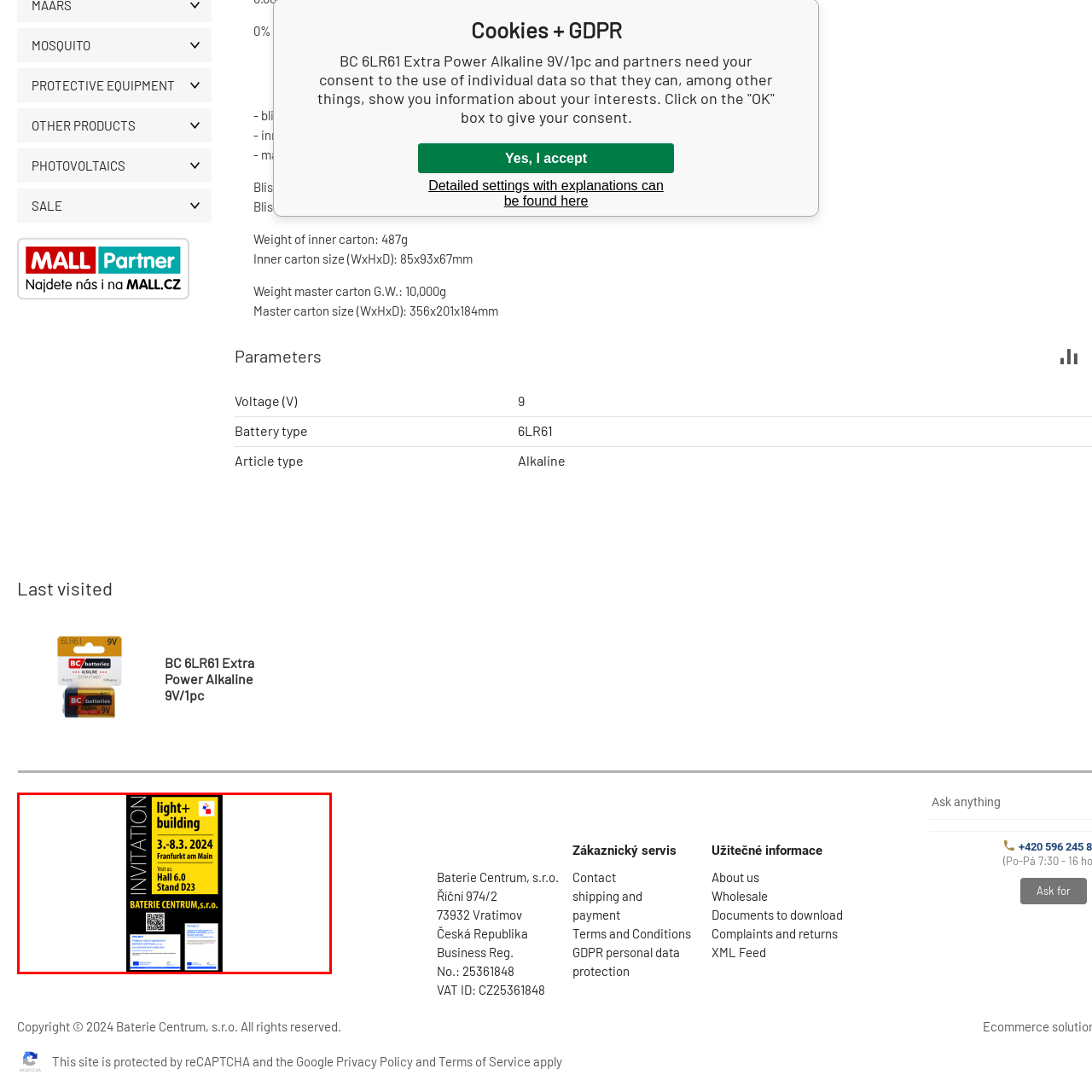What is the stand number for Baterie Centrum?
Study the image within the red bounding box and provide a detailed response to the question.

The invitation directs attendees to visit Hall 6.0, Stand D23, which is where Baterie Centrum, s.r.o. will be located during the event.